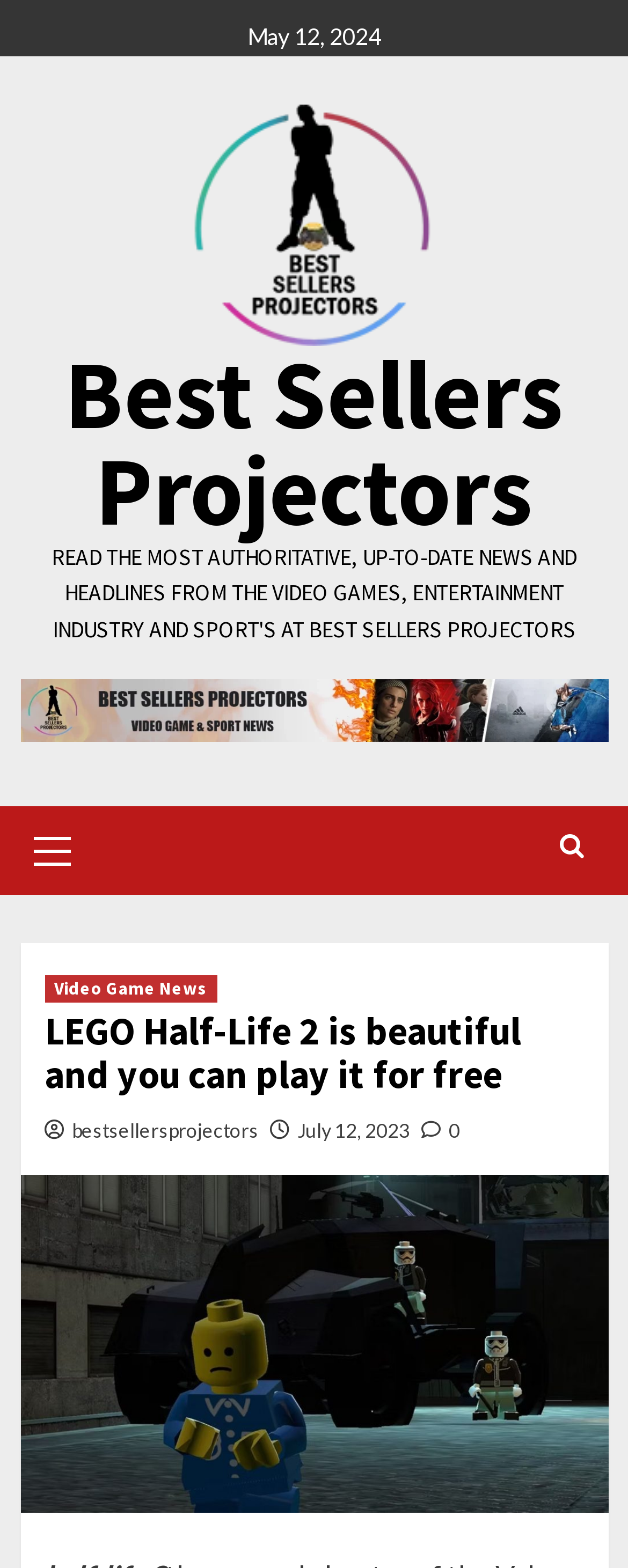Specify the bounding box coordinates of the area that needs to be clicked to achieve the following instruction: "check the date 'July 12, 2023'".

[0.473, 0.714, 0.653, 0.729]